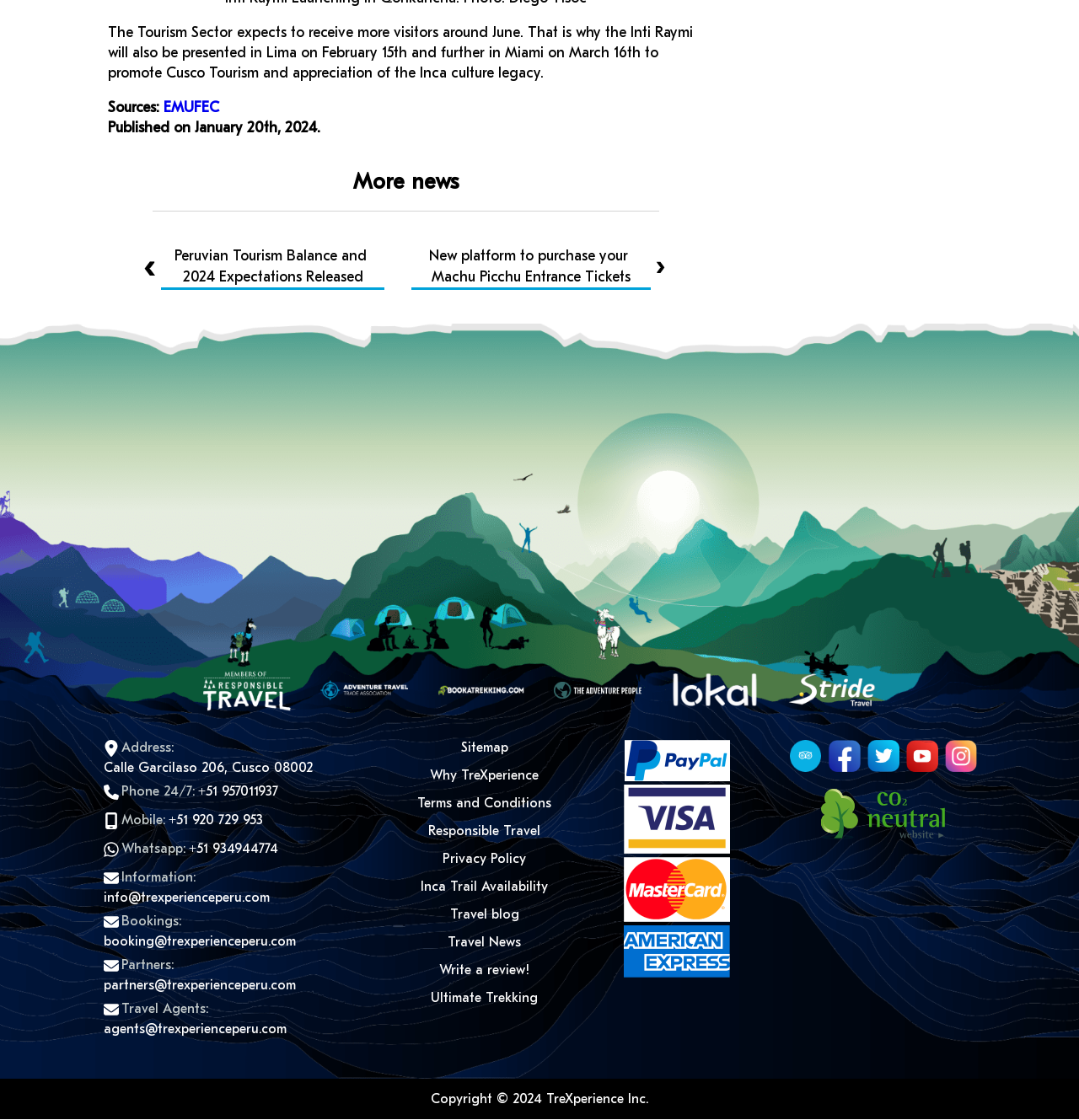How many social media icons are there on the webpage?
Look at the screenshot and respond with a single word or phrase.

5